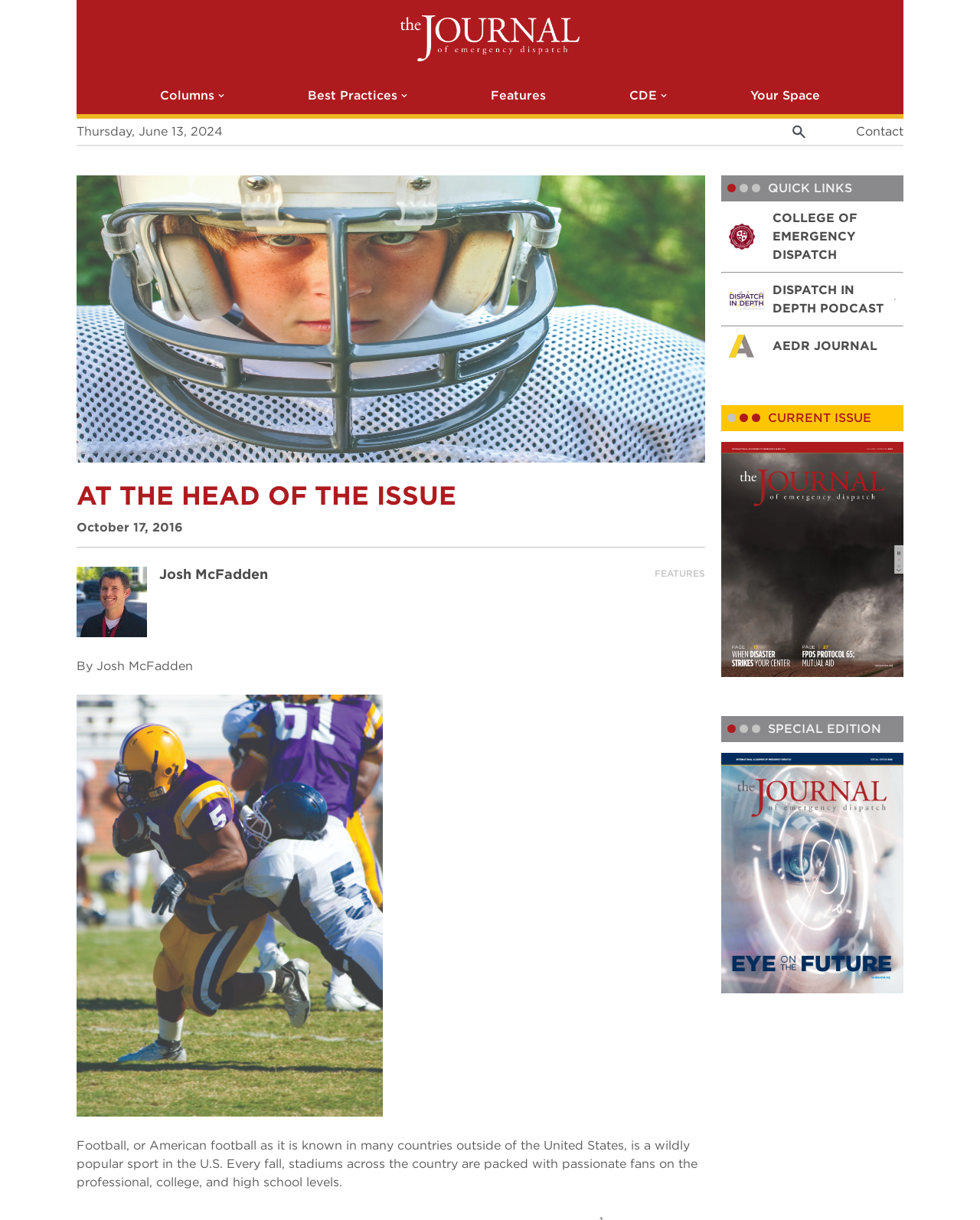Based on the element description parent_node: SPECIAL EDITION, identify the bounding box of the UI element in the given webpage screenshot. The coordinates should be in the format (top-left x, top-left y, bottom-right x, bottom-right y) and must be between 0 and 1.

[0.736, 0.617, 0.922, 0.814]